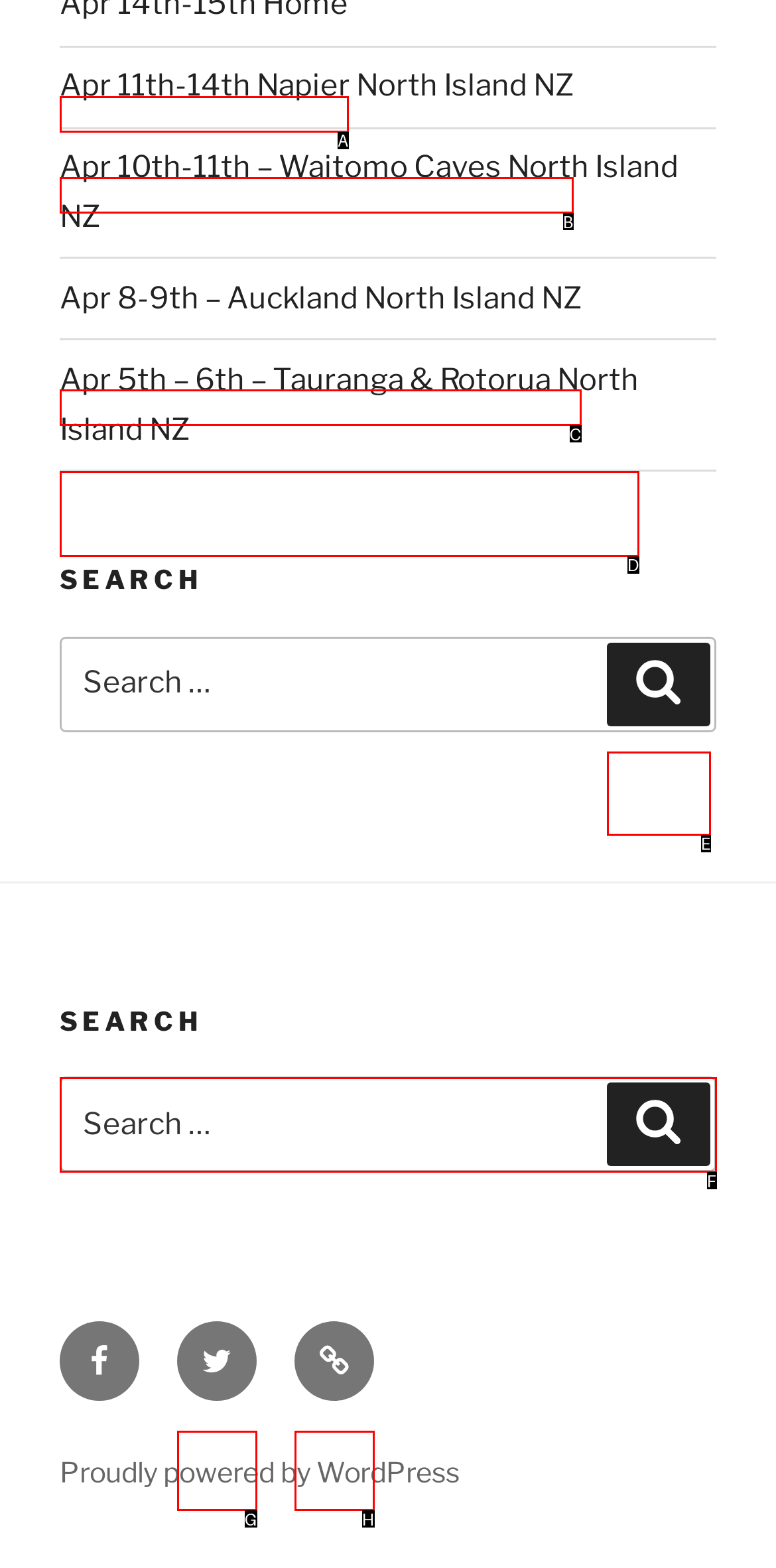Identify the HTML element that corresponds to the following description: Email Provide the letter of the best matching option.

H